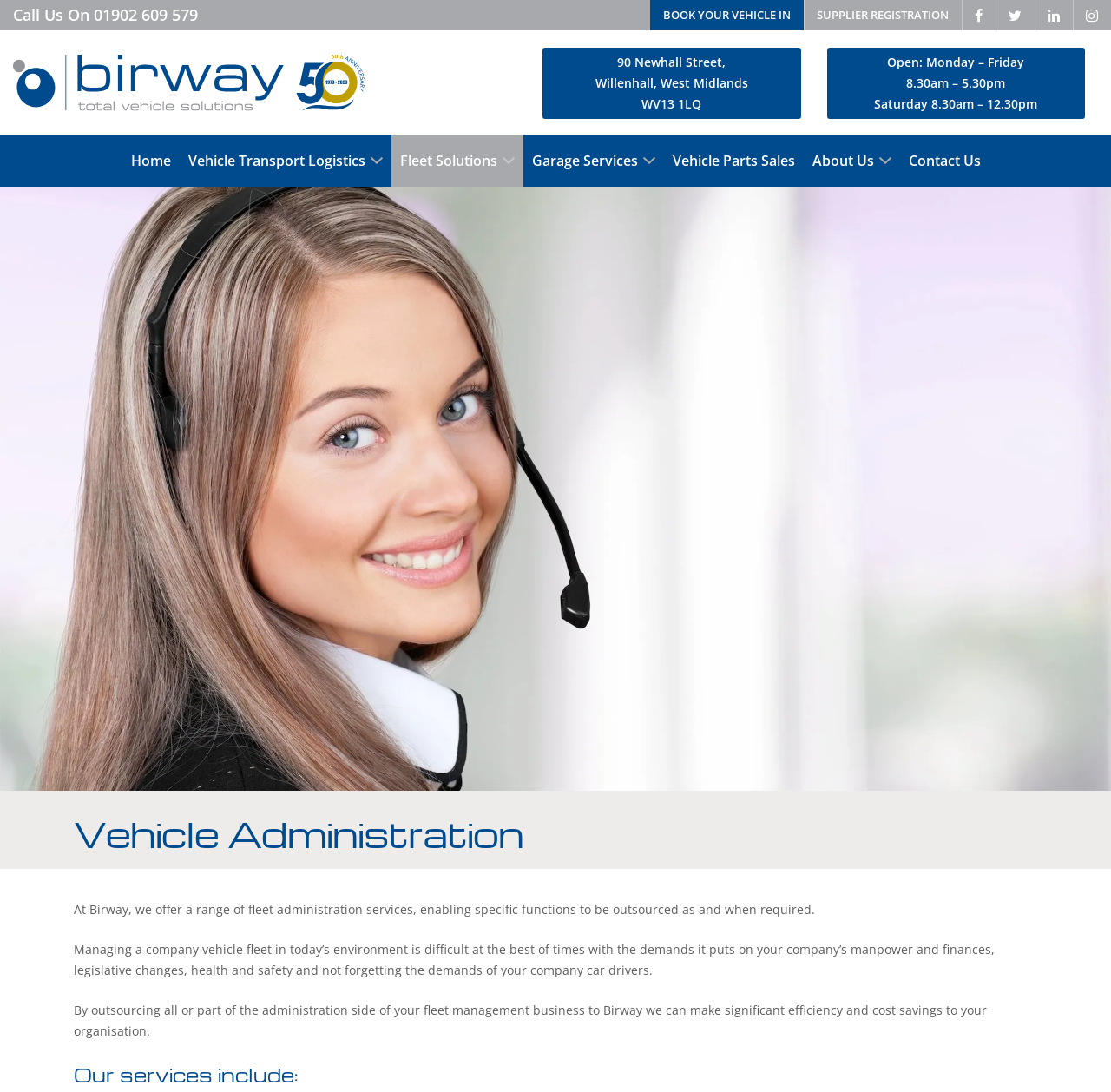Please provide a comprehensive answer to the question based on the screenshot: What is the name of the company?

I found the company name by looking at the top section of the webpage, where it says 'Vehicle Administration | Fleet Solutions | Birway', which indicates that the company name is 'Birway'.